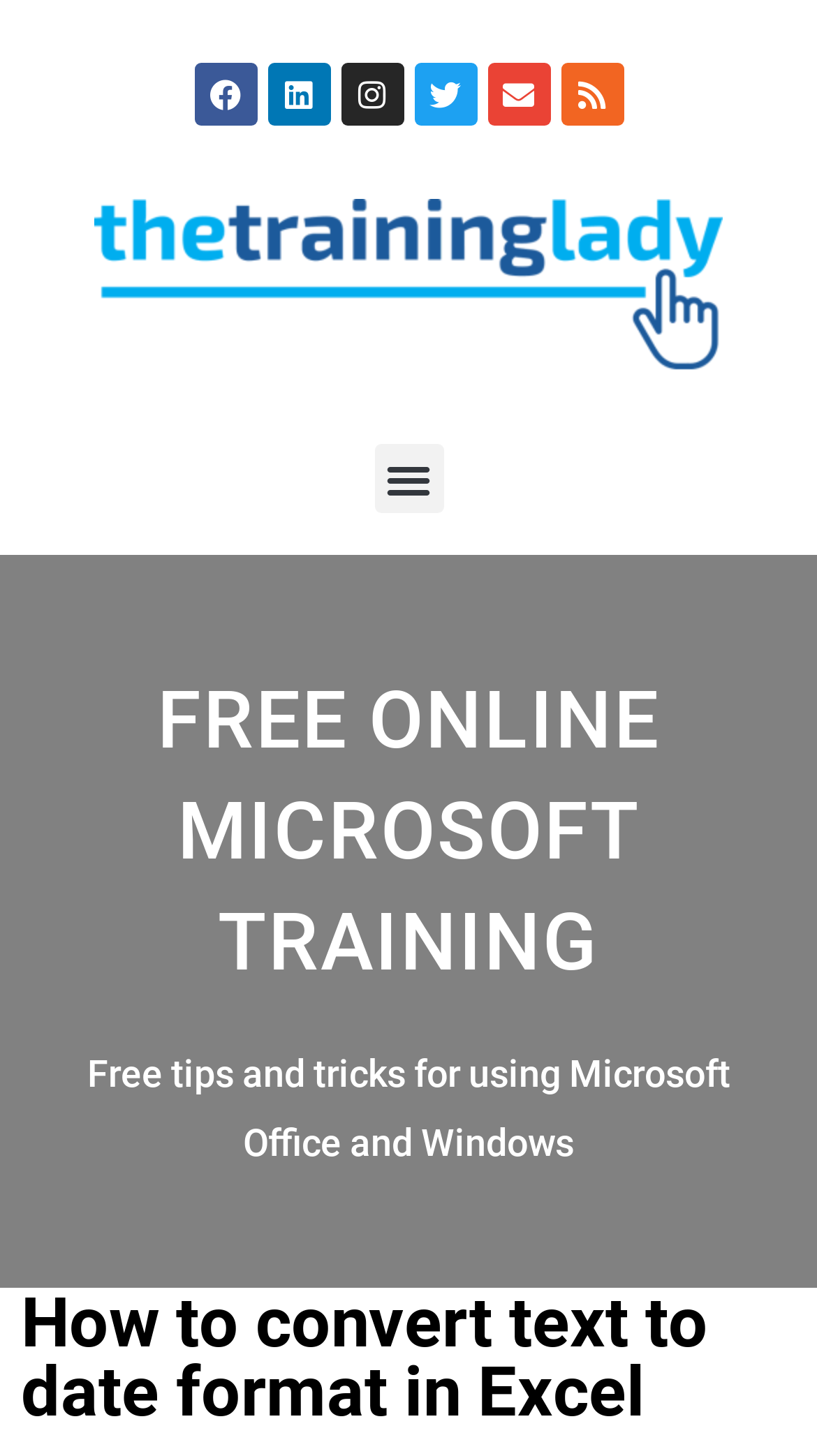Extract the bounding box for the UI element that matches this description: "alt="The Training Lady"".

[0.115, 0.115, 0.885, 0.276]